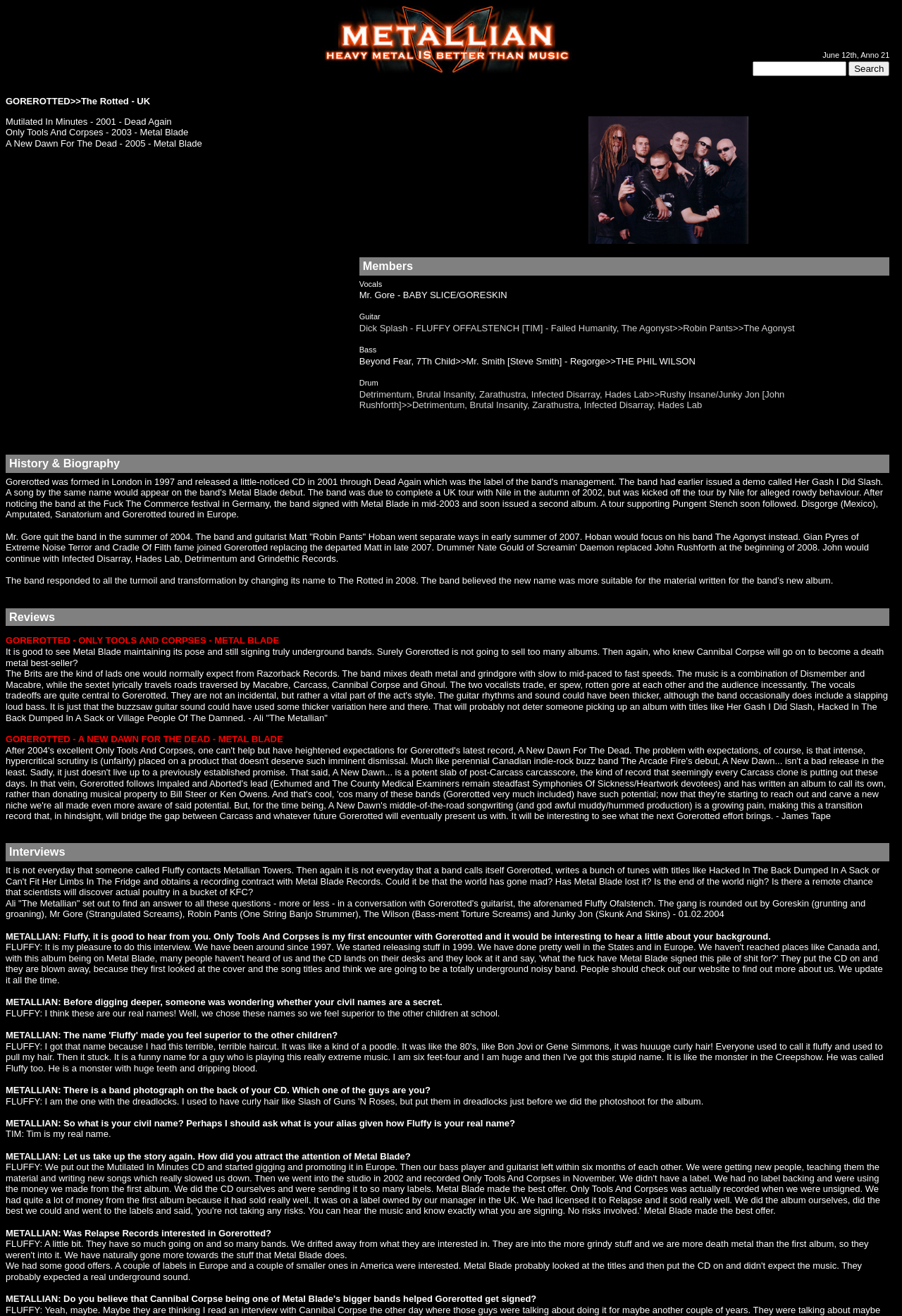Explain the webpage in detail, including its primary components.

The webpage is dedicated to the heavy metal band Gorerotted, now known as The Rotted. At the top, there is a layout table with three cells, containing a non-descriptive text, a link with an image, and a search bar with a text box and a search button. Below this, there is a header with the band's name, "GOREROTTED>>The Rotted - UK".

The main content of the webpage is divided into several sections. The first section lists the band's discography, including album titles and release years. Next to this, there is an image of the band. 

The second section provides information about the band members, including their roles and other bands they have been part of. This section also includes a brief history of the band, including lineup changes and the reason for changing their name to The Rotted.

The third section is dedicated to reviews of the band's albums. There are two reviews, one for "Only Tools and Corpses" and another for "A New Dawn for the Dead", both released on Metal Blade. The reviews are written in a descriptive style, discussing the band's sound, lyrics, and style.

The final section is an interview with the band's guitarist, Fluffy Ofalstench, conducted by Ali "The Metallian". The interview covers topics such as the band's background, their civil names, and how they attracted the attention of Metal Blade Records.